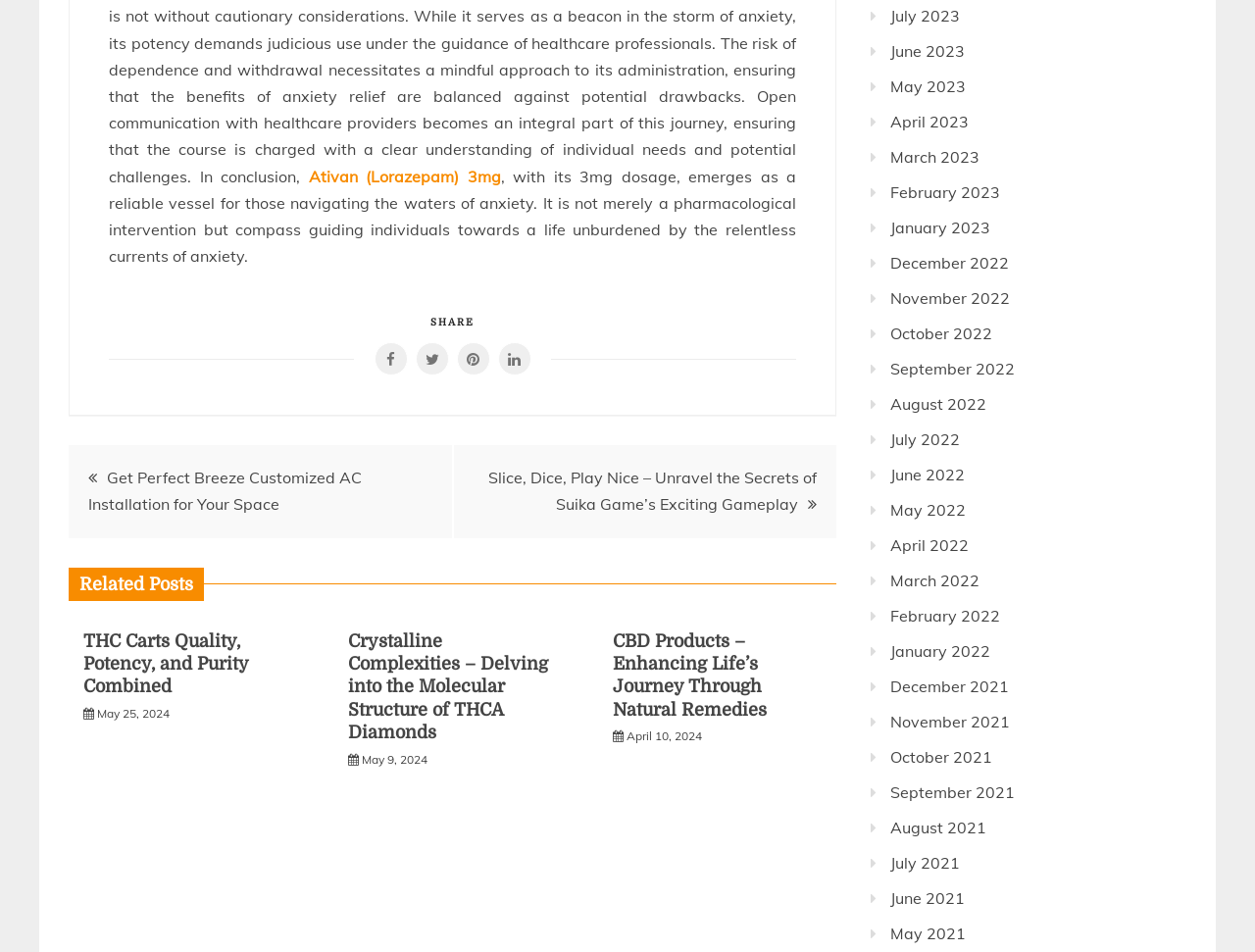Provide the bounding box for the UI element matching this description: "June 2021".

[0.709, 0.933, 0.769, 0.953]